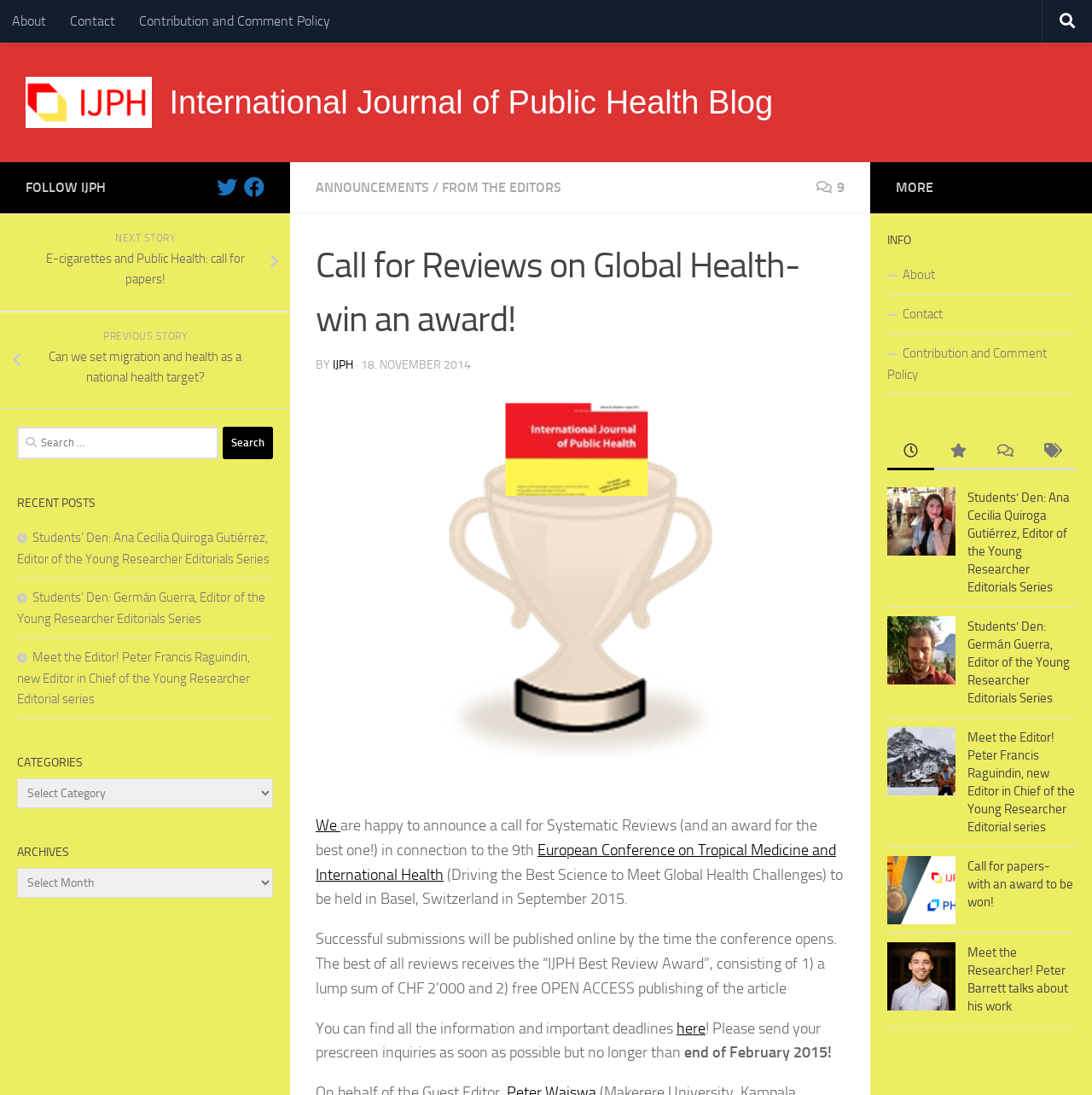Provide the bounding box coordinates of the HTML element this sentence describes: "Contact". The bounding box coordinates consist of four float numbers between 0 and 1, i.e., [left, top, right, bottom].

[0.812, 0.27, 0.984, 0.306]